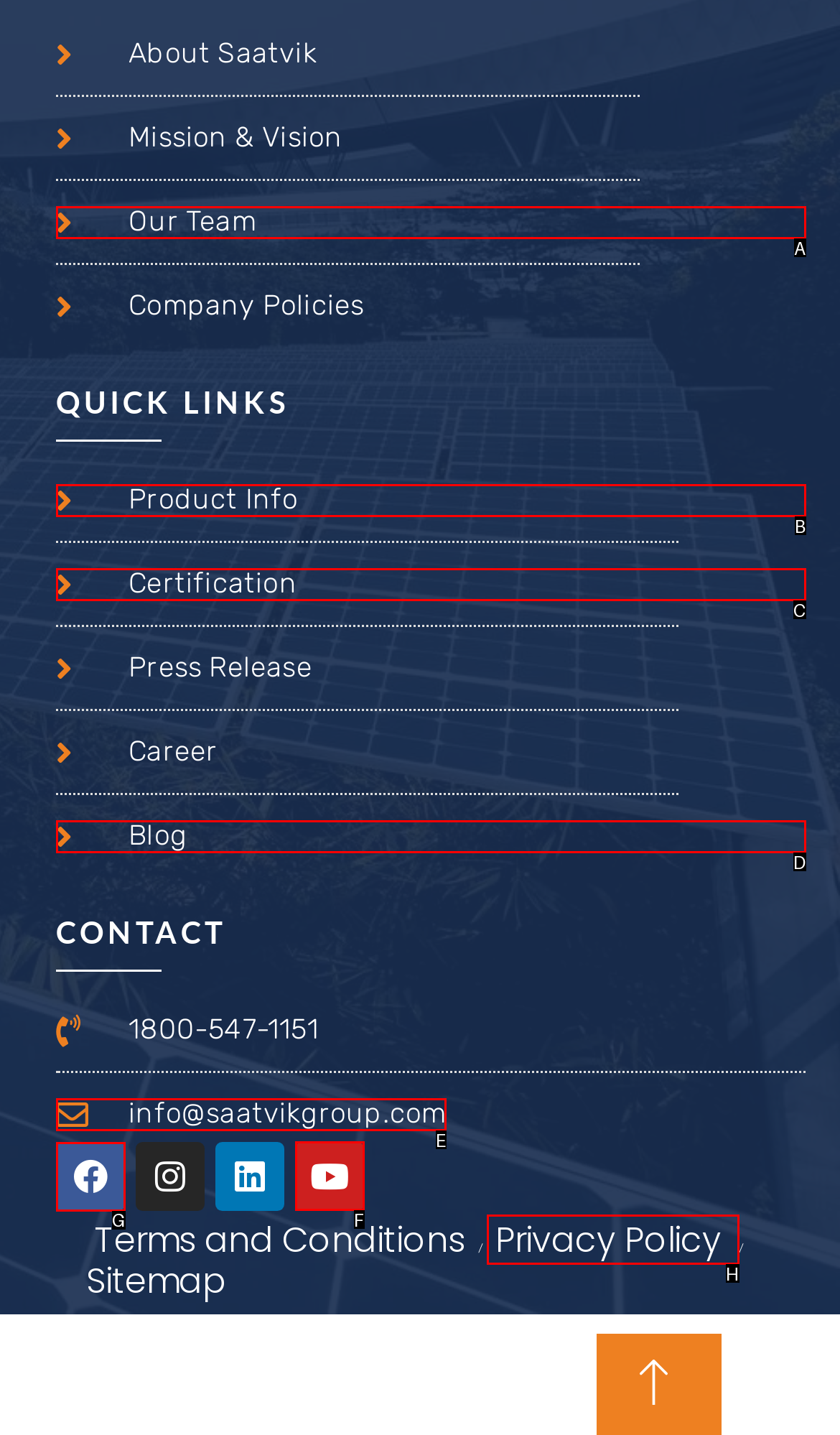Select the proper UI element to click in order to perform the following task: Visit Facebook page. Indicate your choice with the letter of the appropriate option.

G